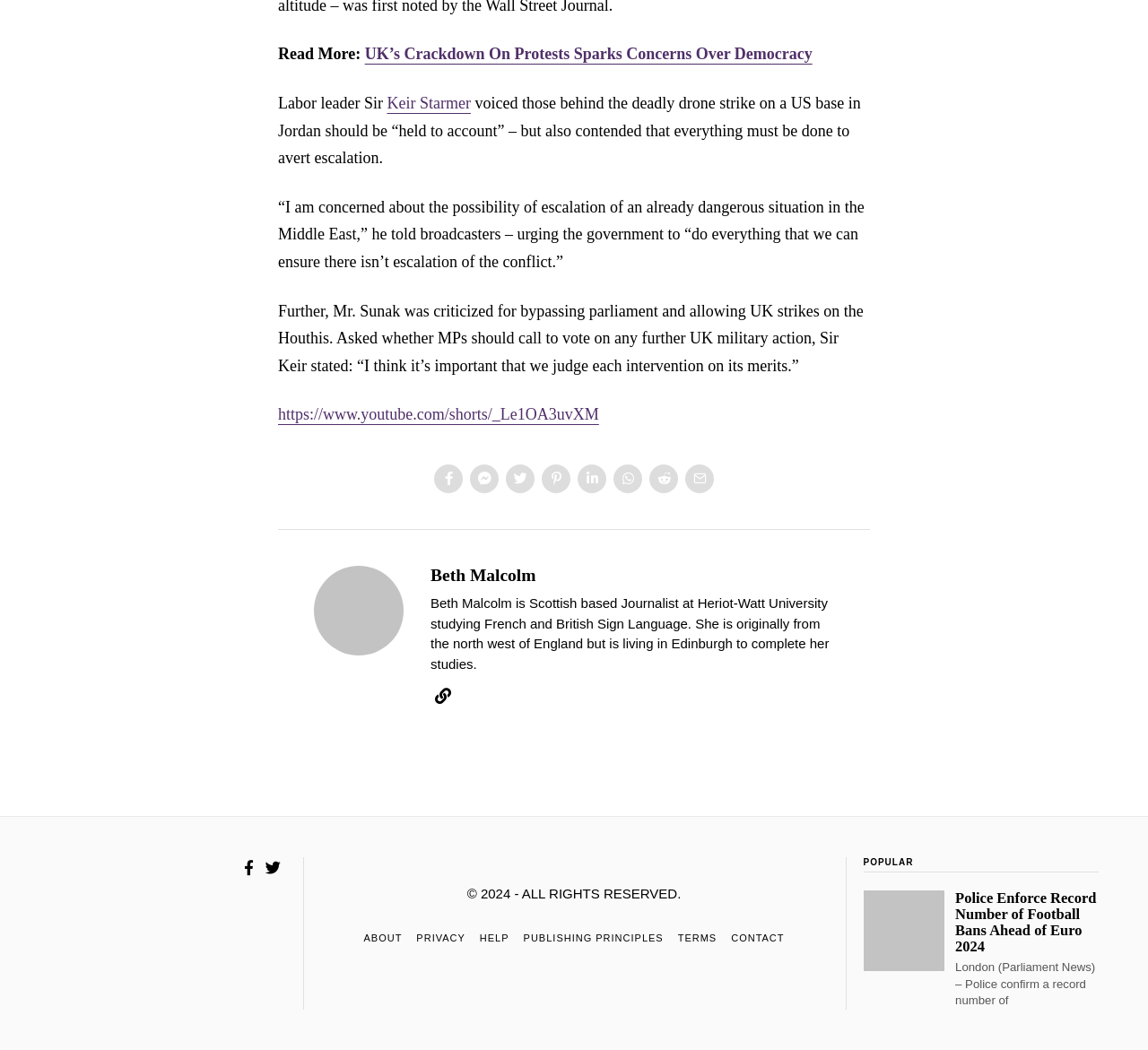What is the profession of Beth Malcolm?
Look at the image and answer the question with a single word or phrase.

Journalist